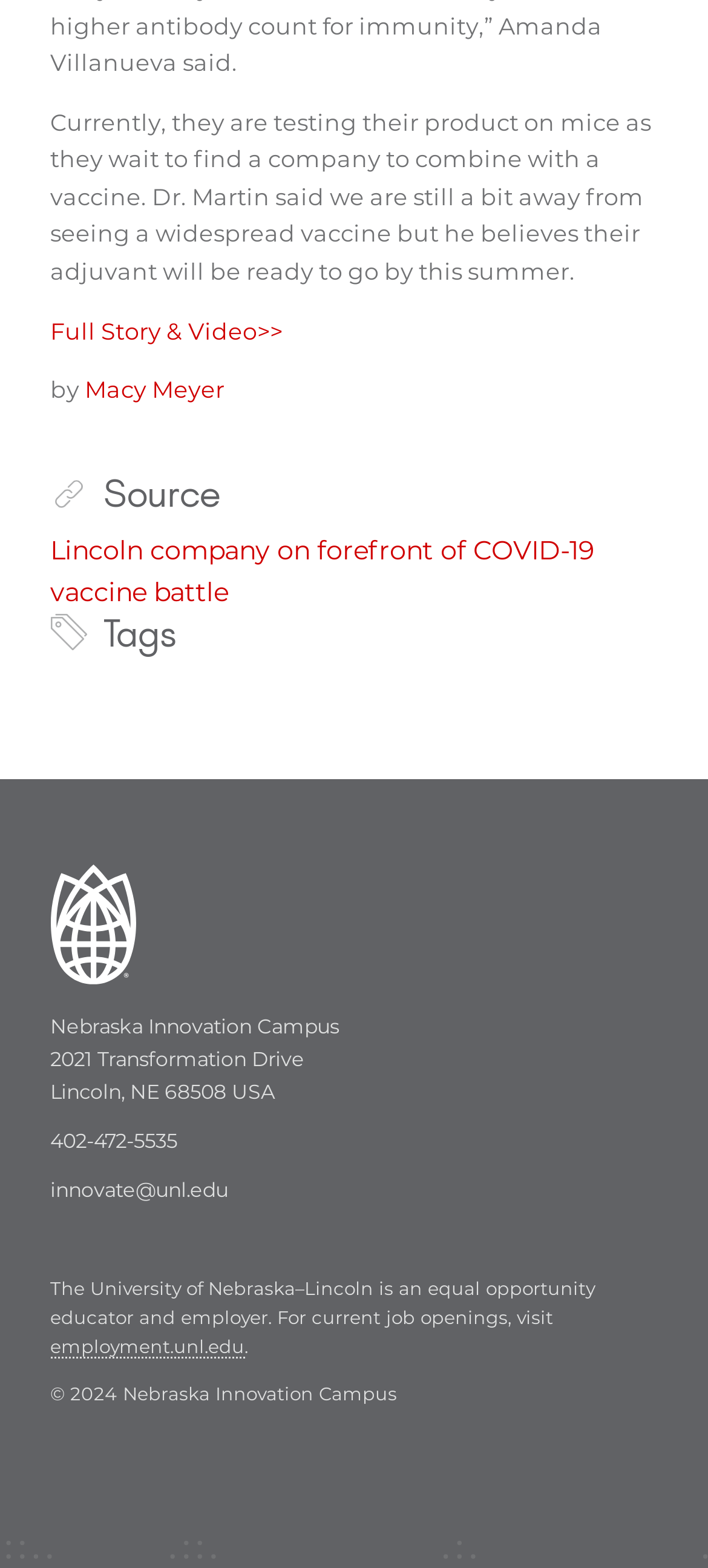Determine the bounding box for the UI element that matches this description: "parent_node: Nebraska Innovation Campus".

[0.071, 0.551, 0.192, 0.627]